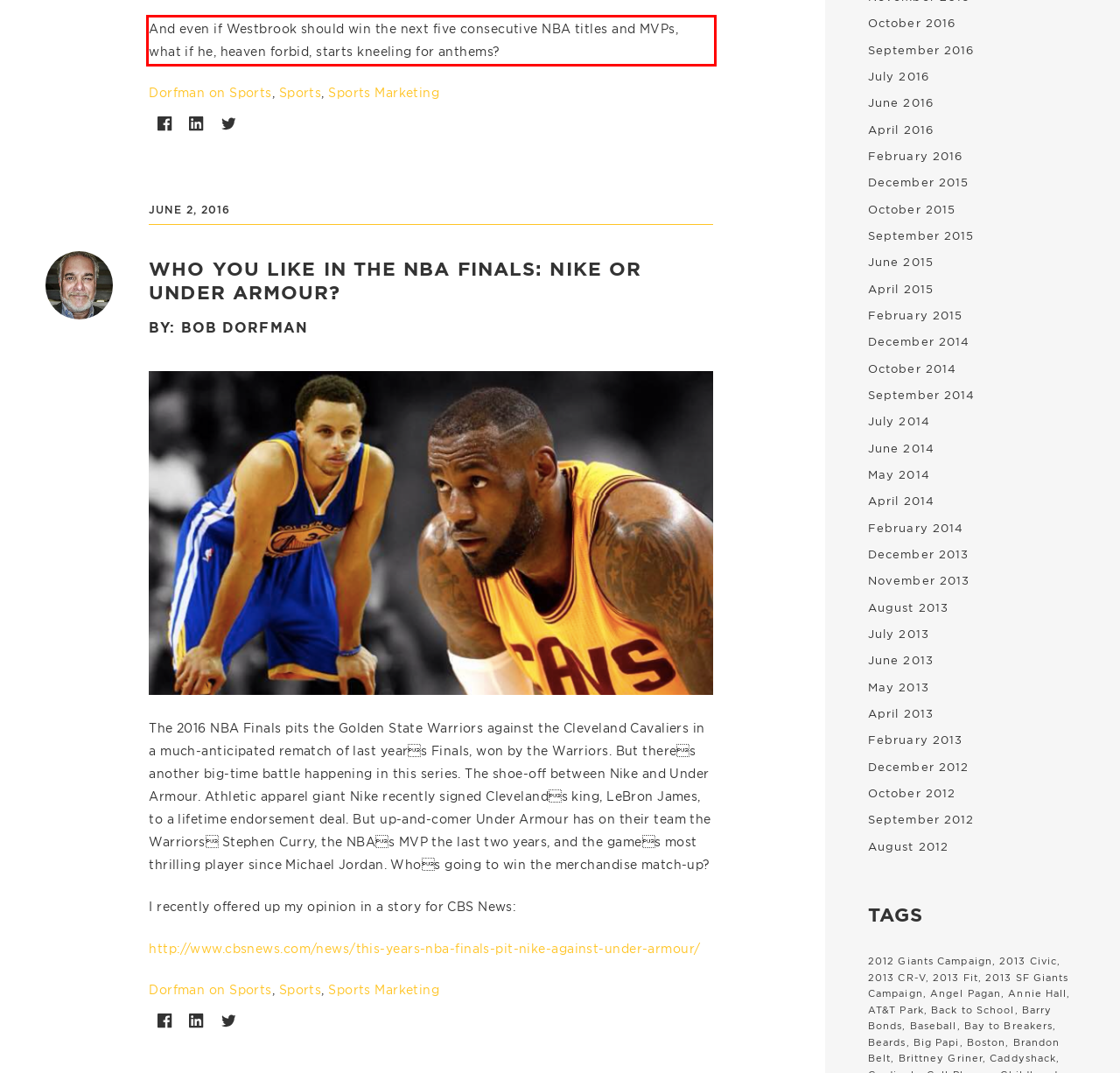Using the provided webpage screenshot, identify and read the text within the red rectangle bounding box.

And even if Westbrook should win the next five consecutive NBA titles and MVPs, what if he, heaven forbid, starts kneeling for anthems?